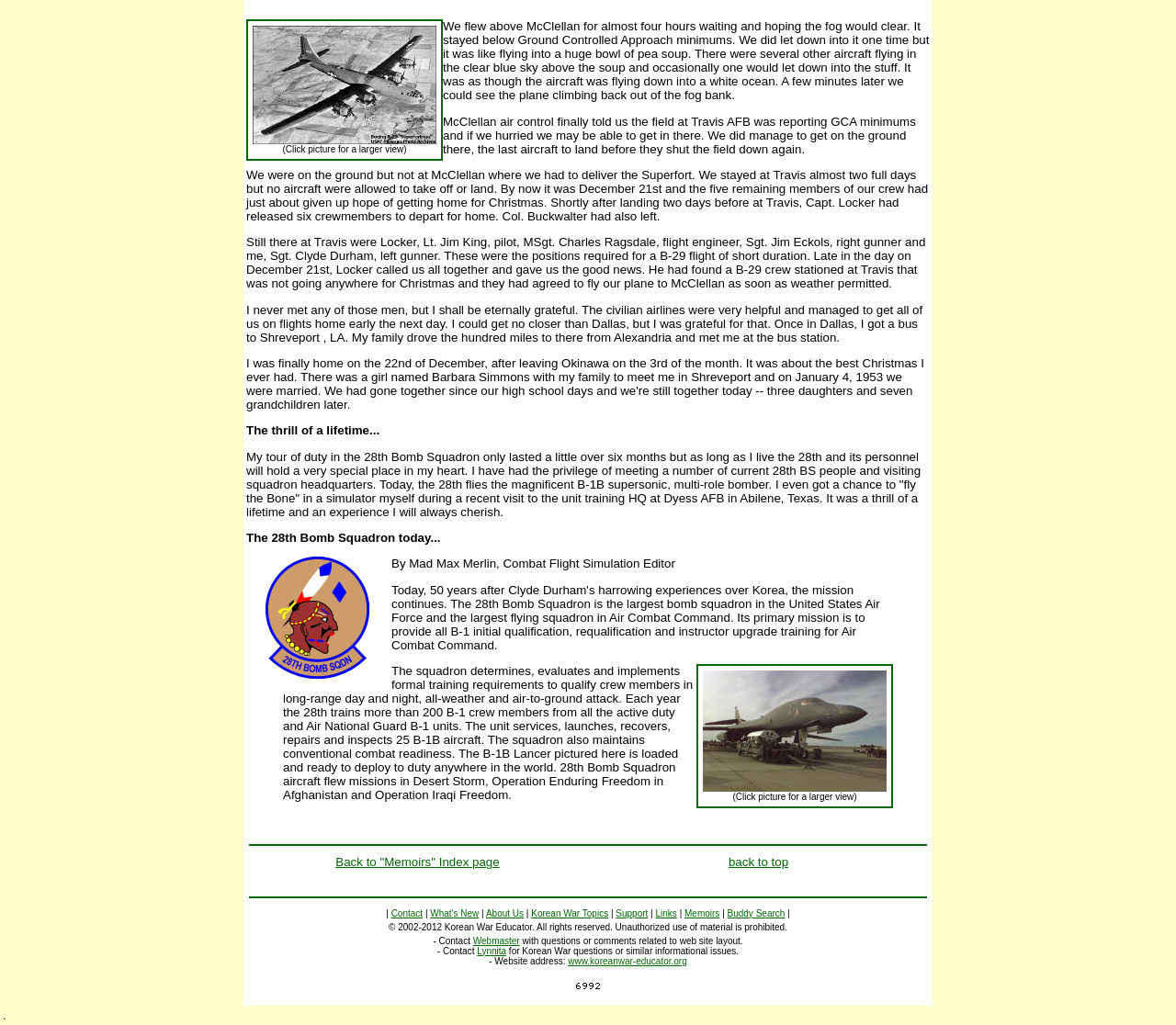Using the provided description: "What's New", find the bounding box coordinates of the corresponding UI element. The output should be four float numbers between 0 and 1, in the format [left, top, right, bottom].

[0.366, 0.886, 0.407, 0.896]